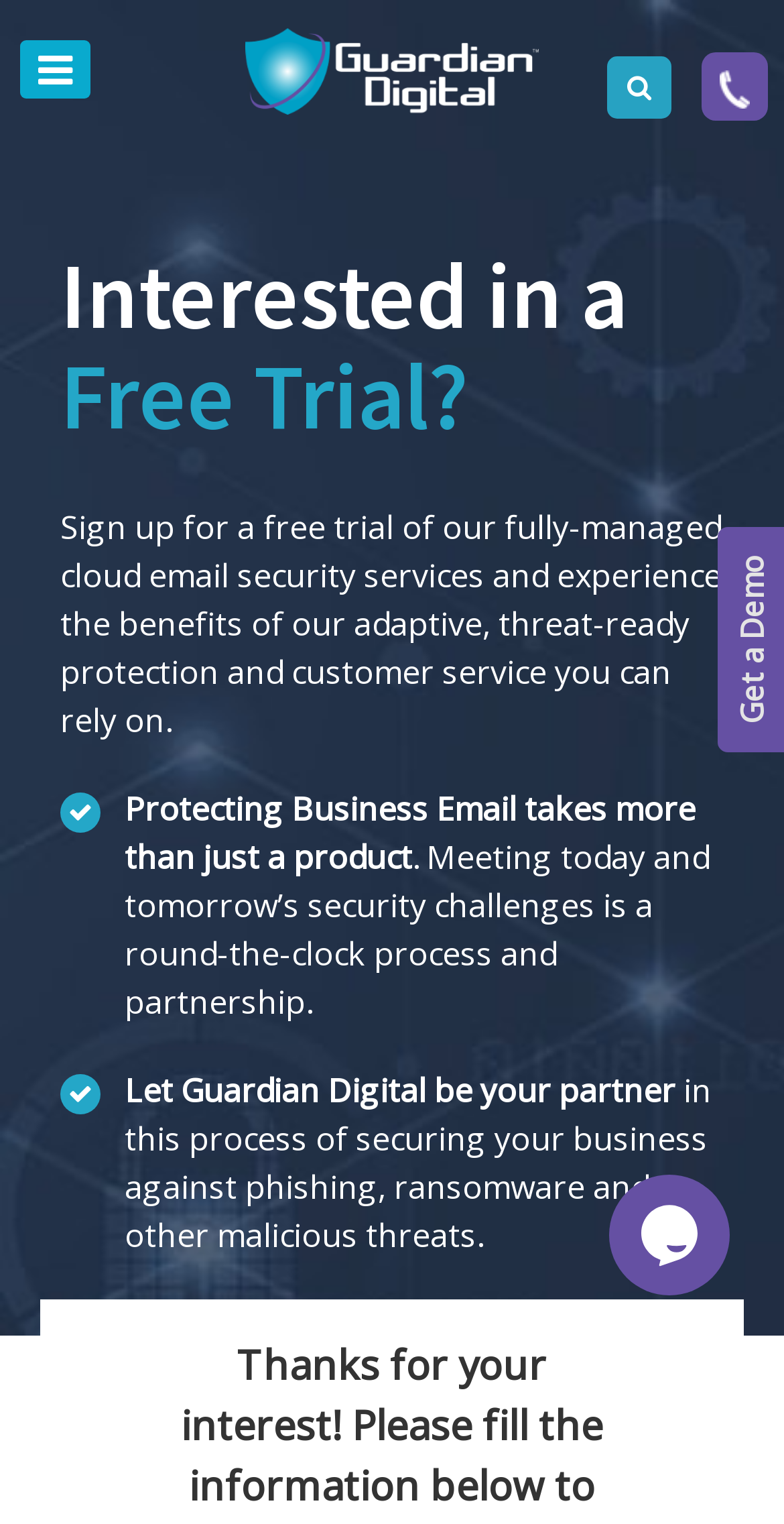Bounding box coordinates should be provided in the format (top-left x, top-left y, bottom-right x, bottom-right y) with all values between 0 and 1. Identify the bounding box for this UI element: Get a Demo

[0.949, 0.37, 0.99, 0.47]